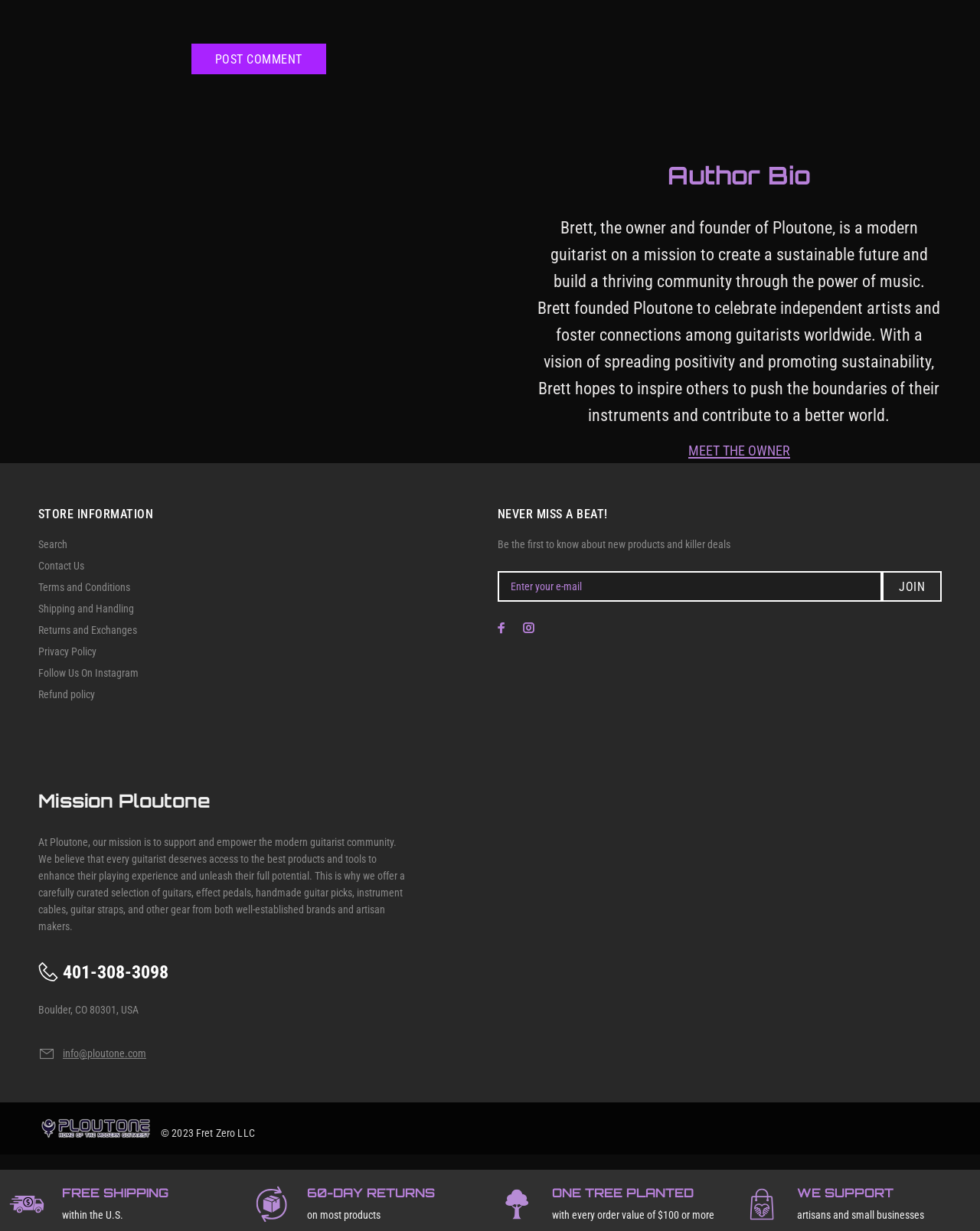Identify the bounding box coordinates of the region that should be clicked to execute the following instruction: "Click on Facebook".

None